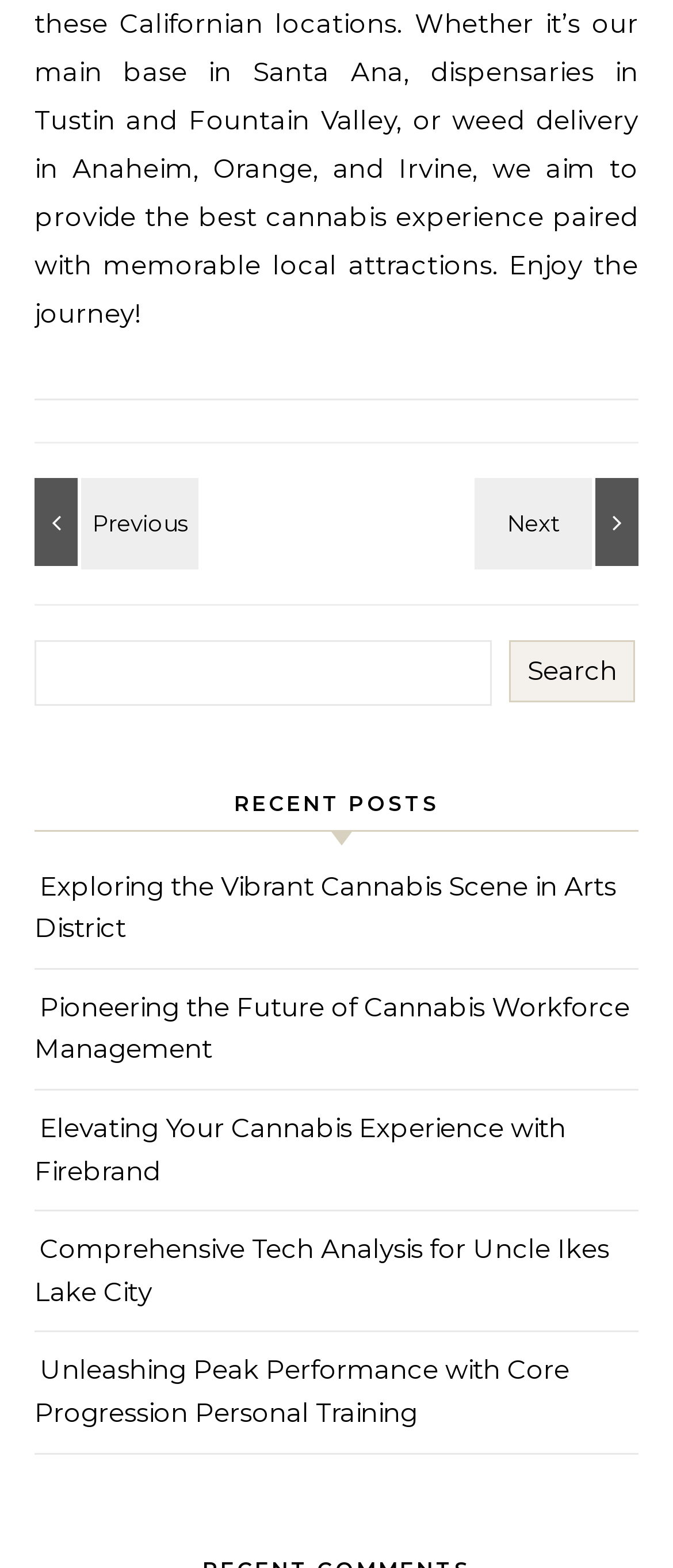Find the bounding box of the UI element described as: "parent_node: Search name="s"". The bounding box coordinates should be given as four float values between 0 and 1, i.e., [left, top, right, bottom].

[0.051, 0.408, 0.731, 0.45]